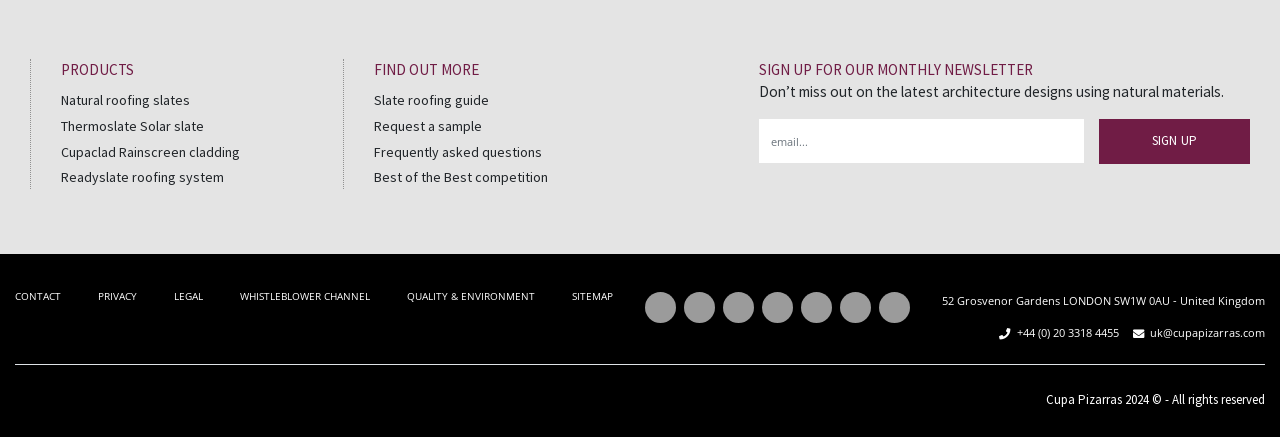Provide the bounding box coordinates of the HTML element this sentence describes: "Frequently asked questions". The bounding box coordinates consist of four float numbers between 0 and 1, i.e., [left, top, right, bottom].

[0.292, 0.326, 0.423, 0.368]